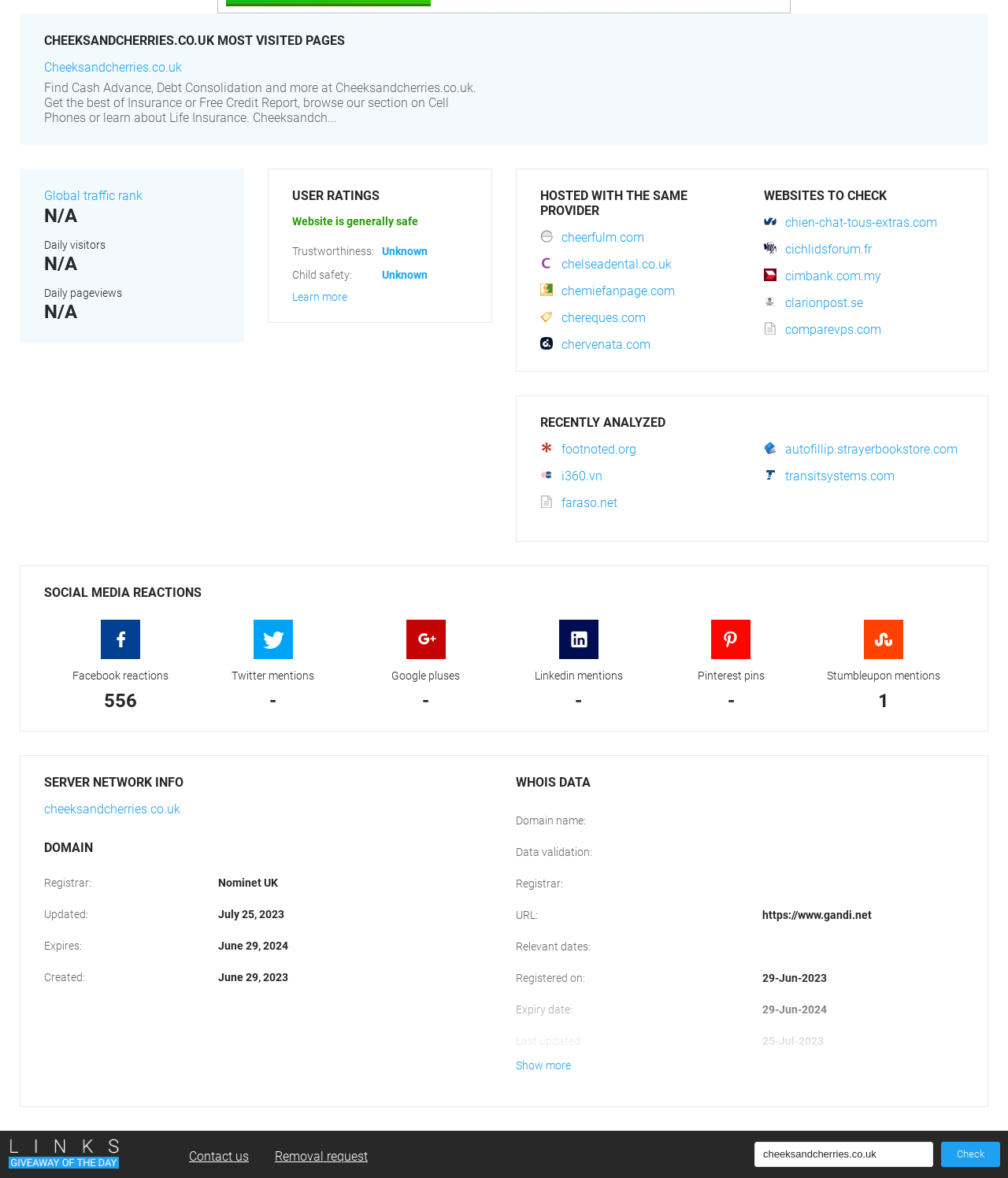Find the bounding box coordinates of the UI element according to this description: "Removal request".

[0.273, 0.975, 0.365, 0.988]